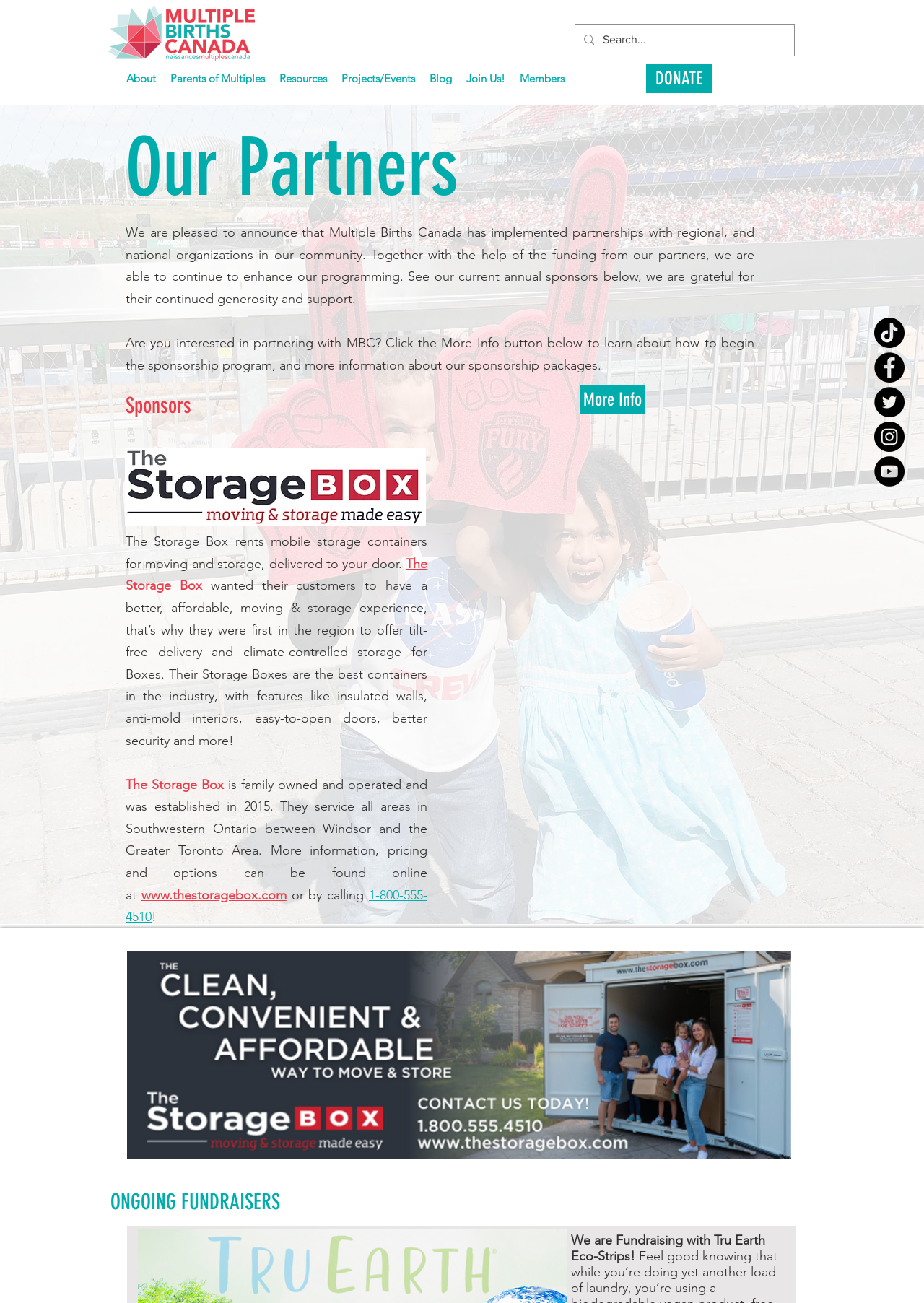Please determine the bounding box coordinates for the element that should be clicked to follow these instructions: "Check out the ONGOING FUNDRAISERS".

[0.12, 0.912, 0.373, 0.932]